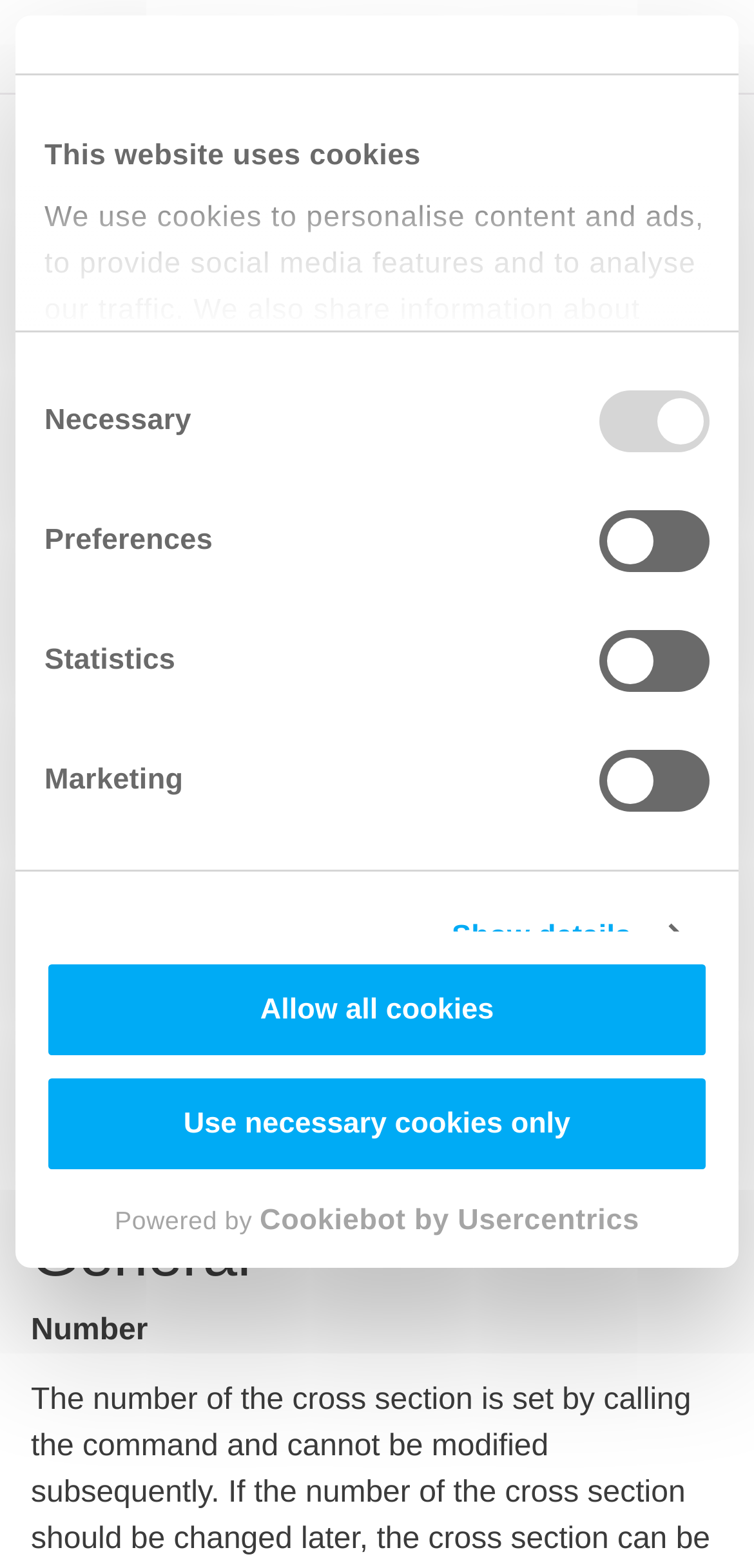Bounding box coordinates should be in the format (top-left x, top-left y, bottom-right x, bottom-right y) and all values should be floating point numbers between 0 and 1. Determine the bounding box coordinate for the UI element described as: SOFiPLUS 2023

[0.307, 0.018, 0.611, 0.041]